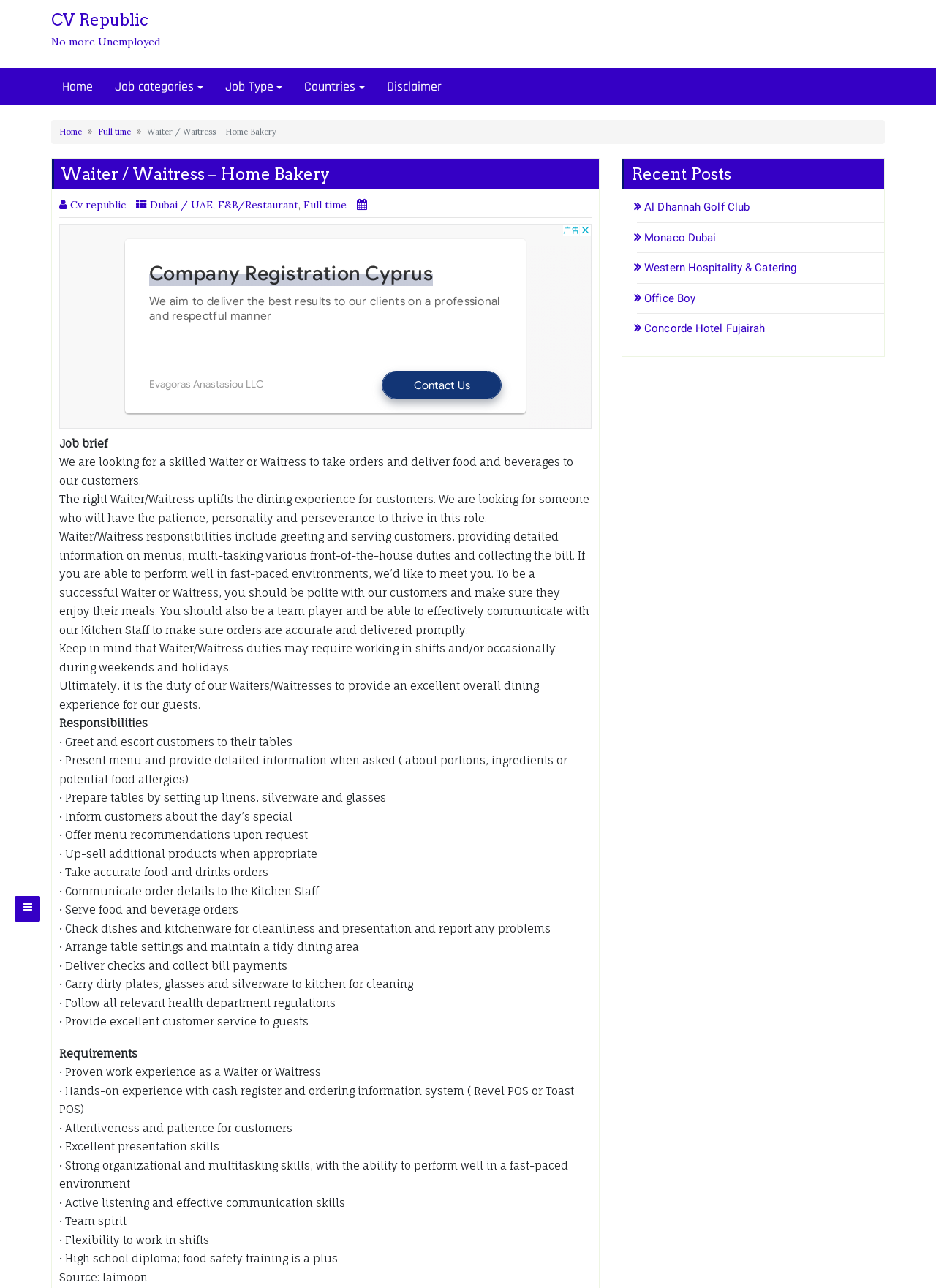Use a single word or phrase to respond to the question:
What is the location of the job?

Dubai / UAE